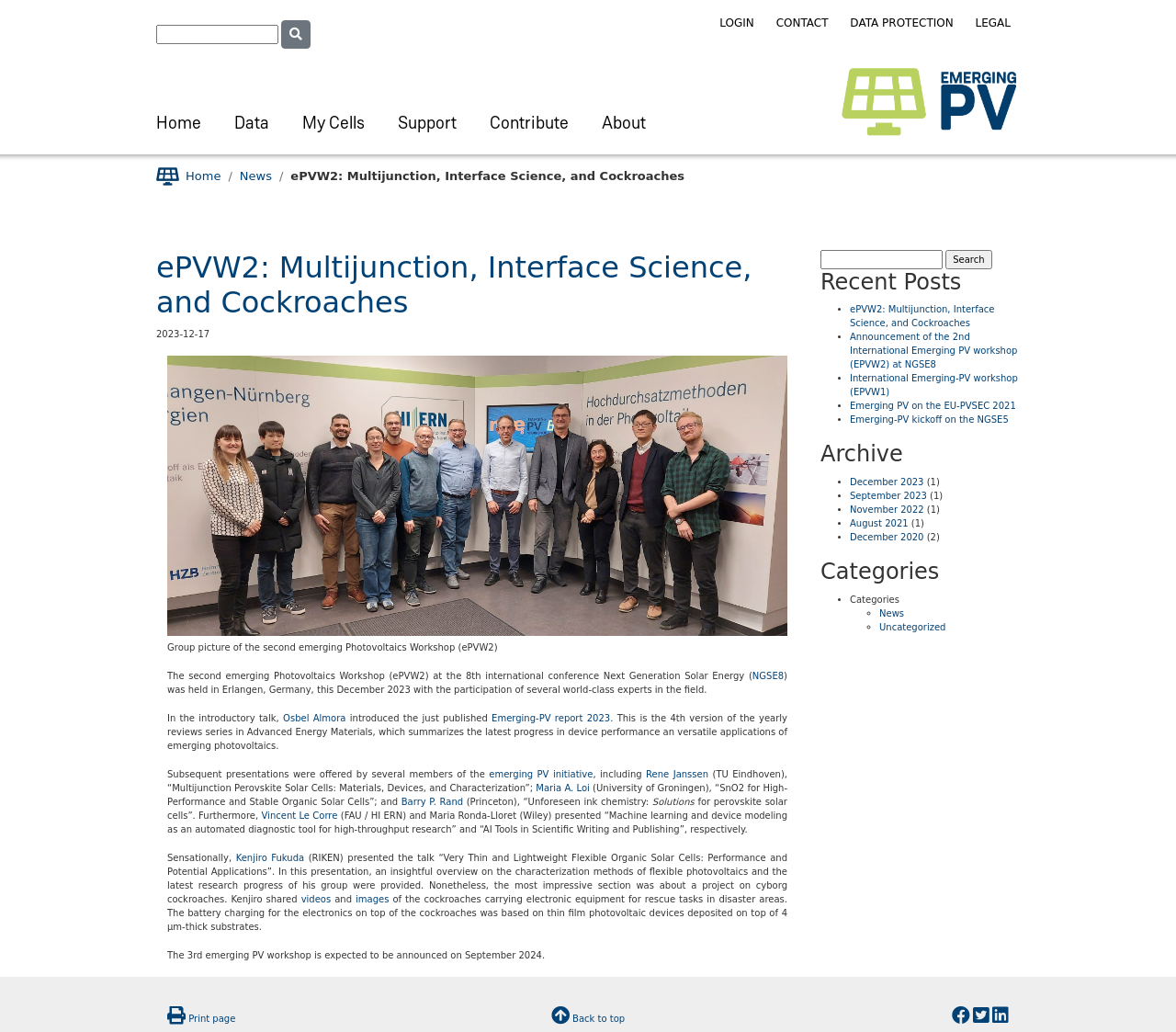Respond to the following query with just one word or a short phrase: 
What is the expected date of the 3rd emerging PV workshop?

September 2024